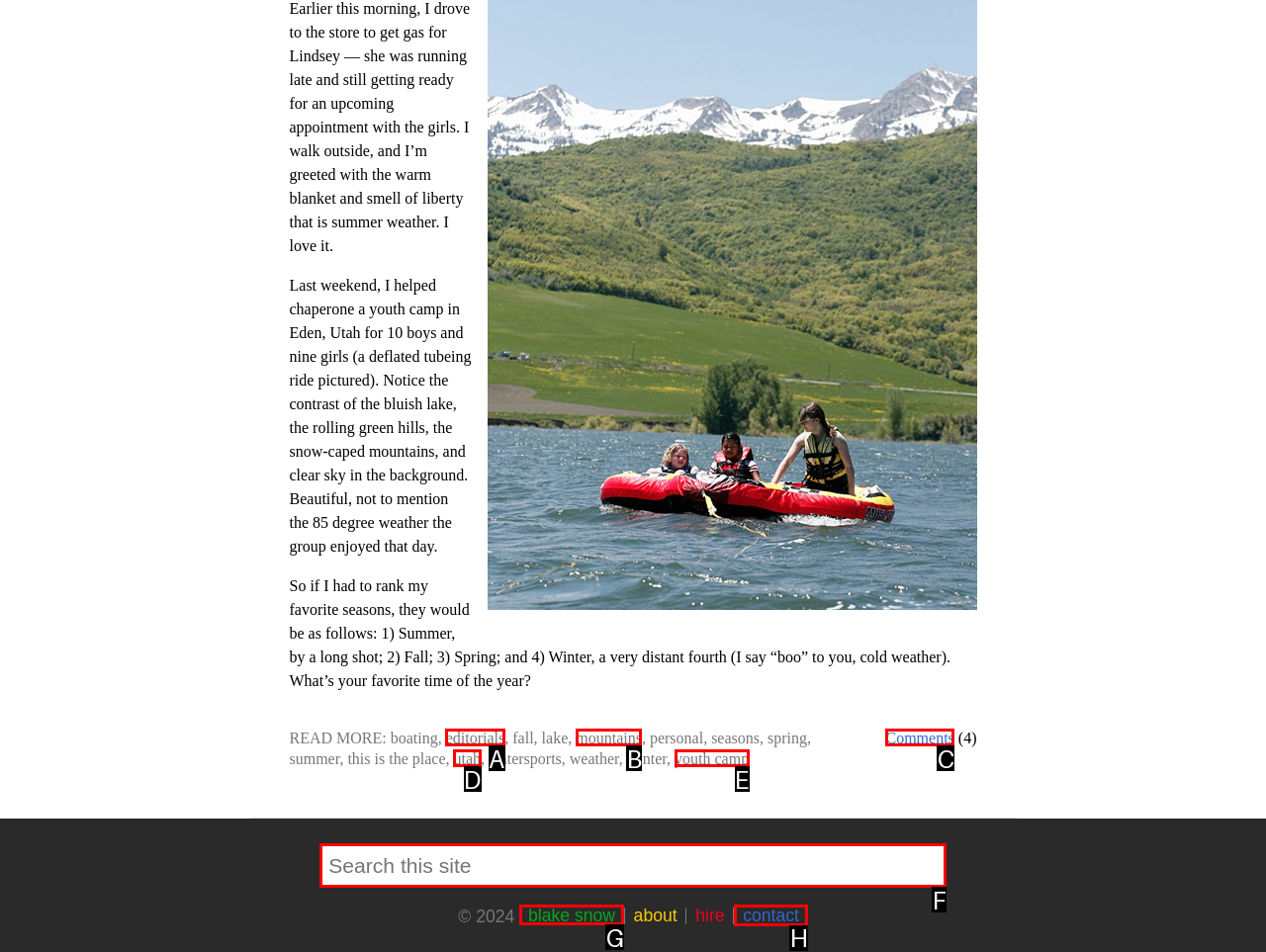Point out which UI element to click to complete this task: Enter your name
Answer with the letter corresponding to the right option from the available choices.

None